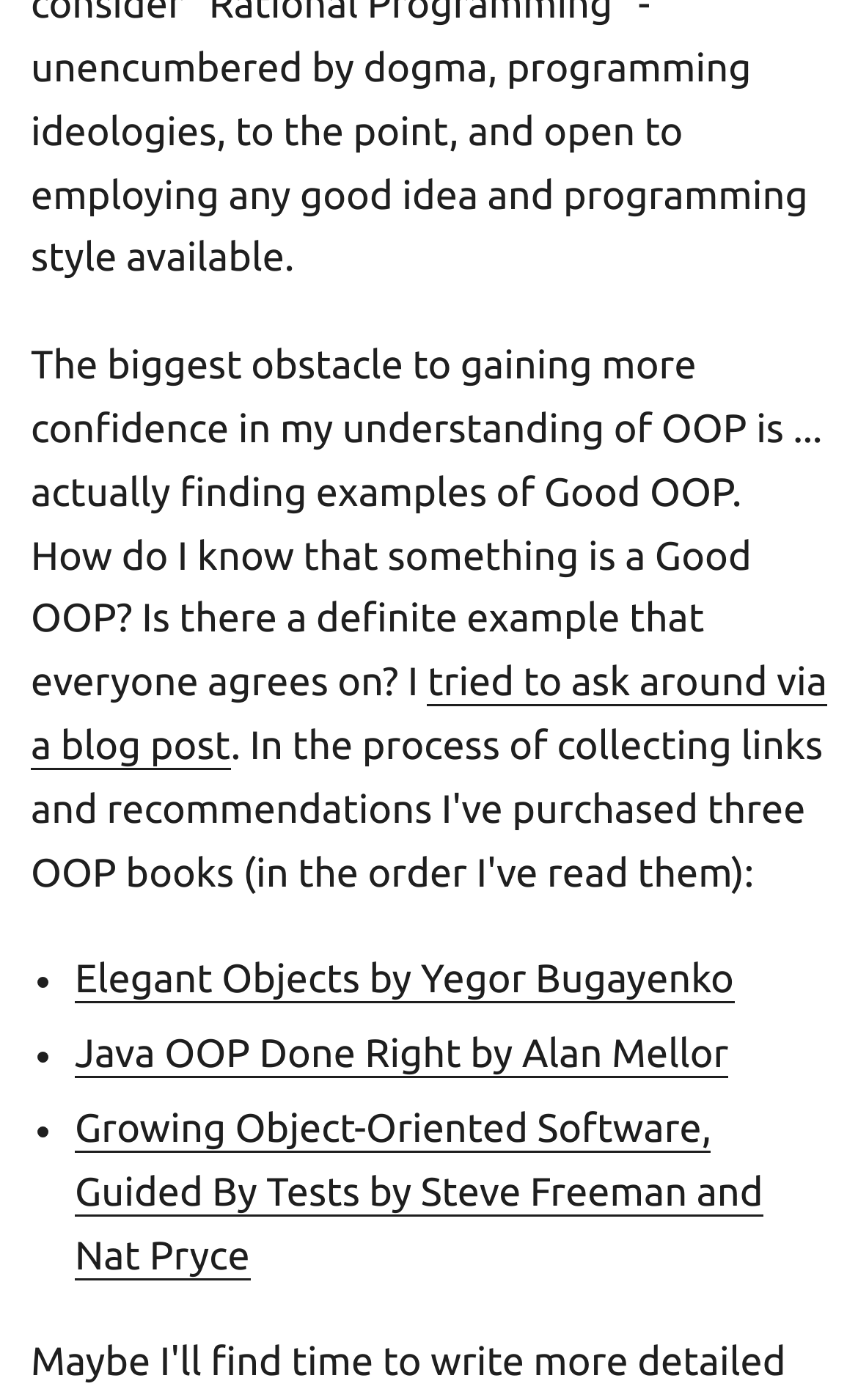What is the author's attempt to find good OOP examples?
From the image, provide a succinct answer in one word or a short phrase.

Asking around via a blog post